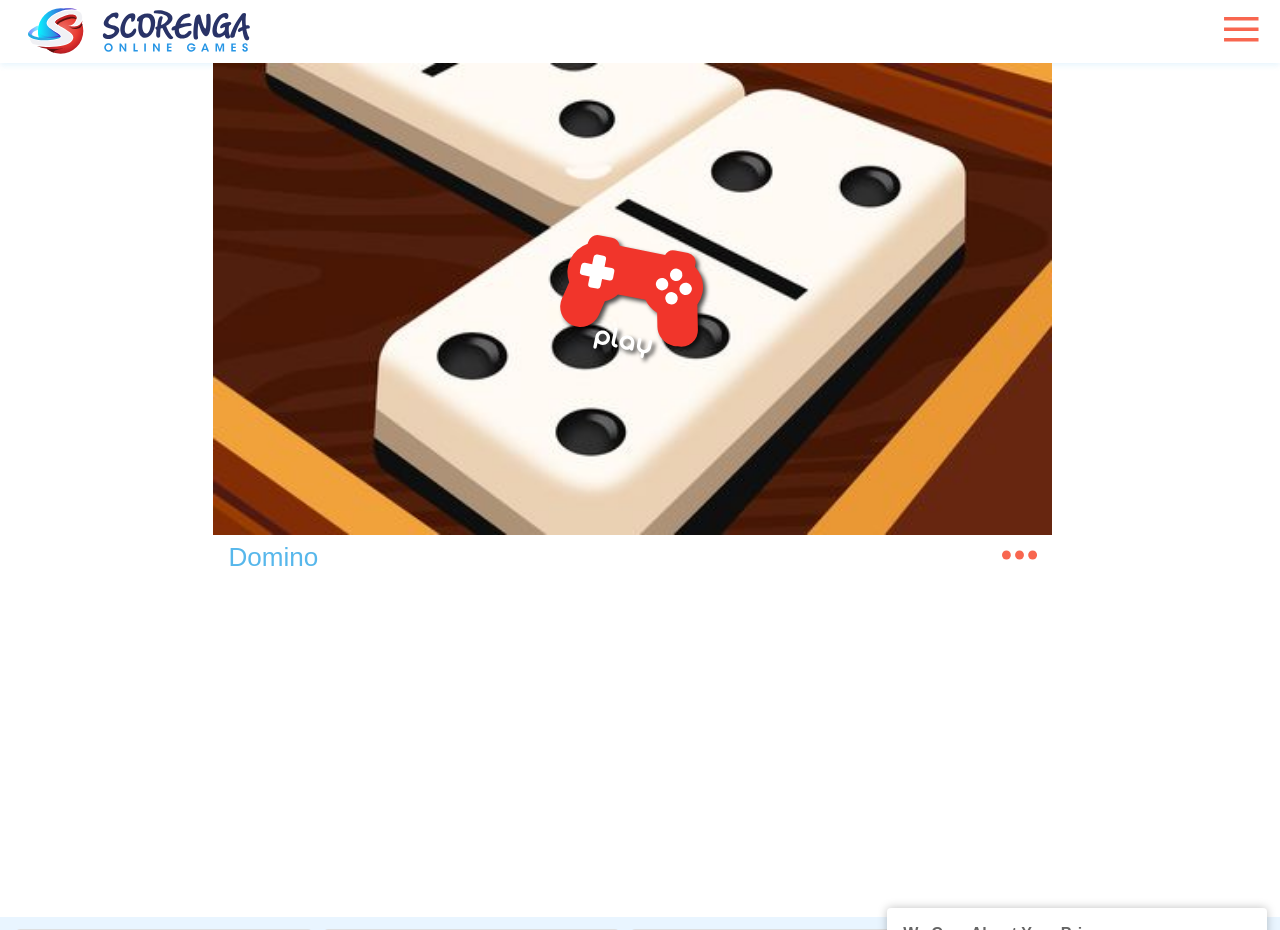What is the main game displayed on the webpage?
Examine the image and give a concise answer in one word or a short phrase.

Domino